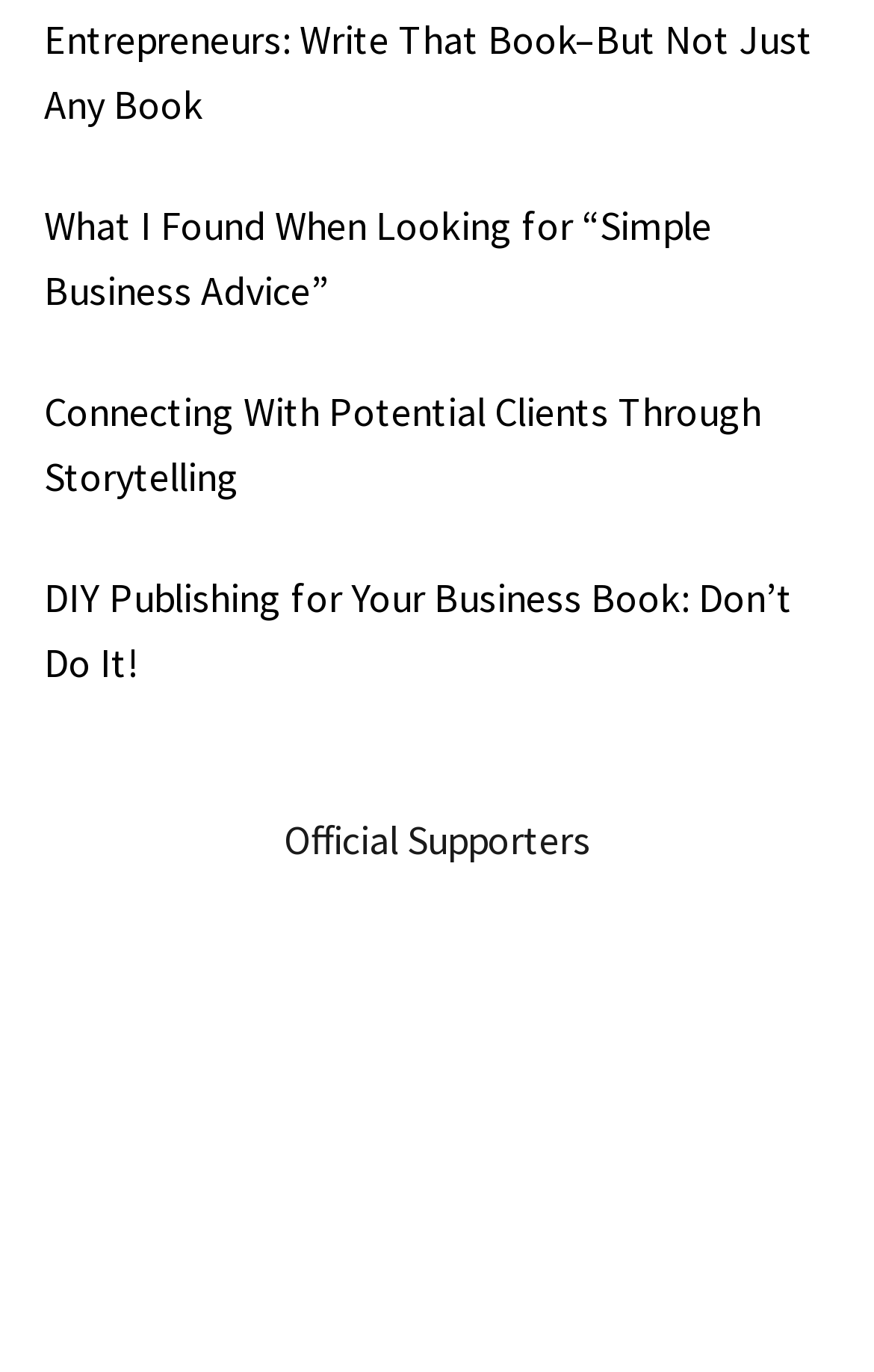Please find the bounding box coordinates of the element that must be clicked to perform the given instruction: "Read the article about simple business advice". The coordinates should be four float numbers from 0 to 1, i.e., [left, top, right, bottom].

[0.05, 0.146, 0.814, 0.231]